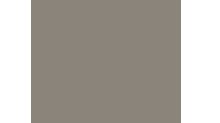What is the photographer's name?
Based on the screenshot, respond with a single word or phrase.

Caroline Flake